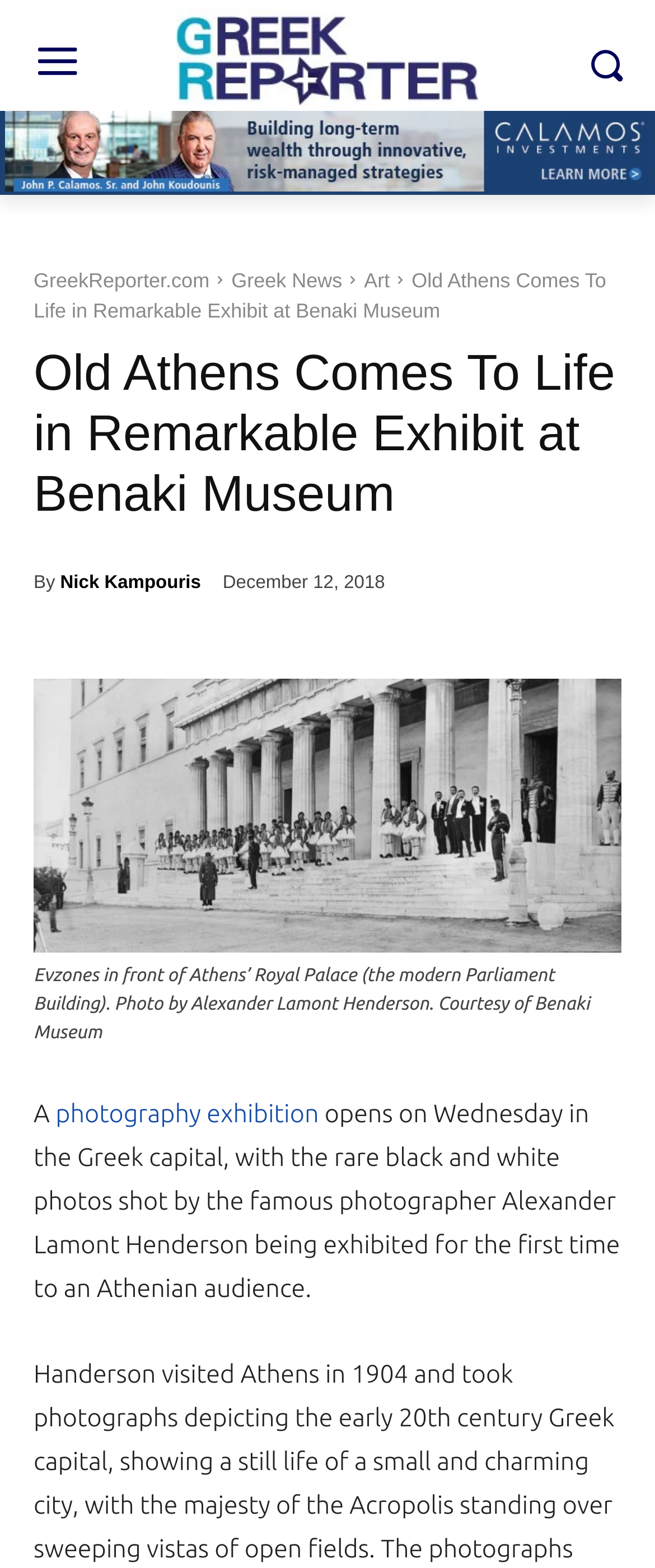Using the description: "Twitter", determine the UI element's bounding box coordinates. Ensure the coordinates are in the format of four float numbers between 0 and 1, i.e., [left, top, right, bottom].

None